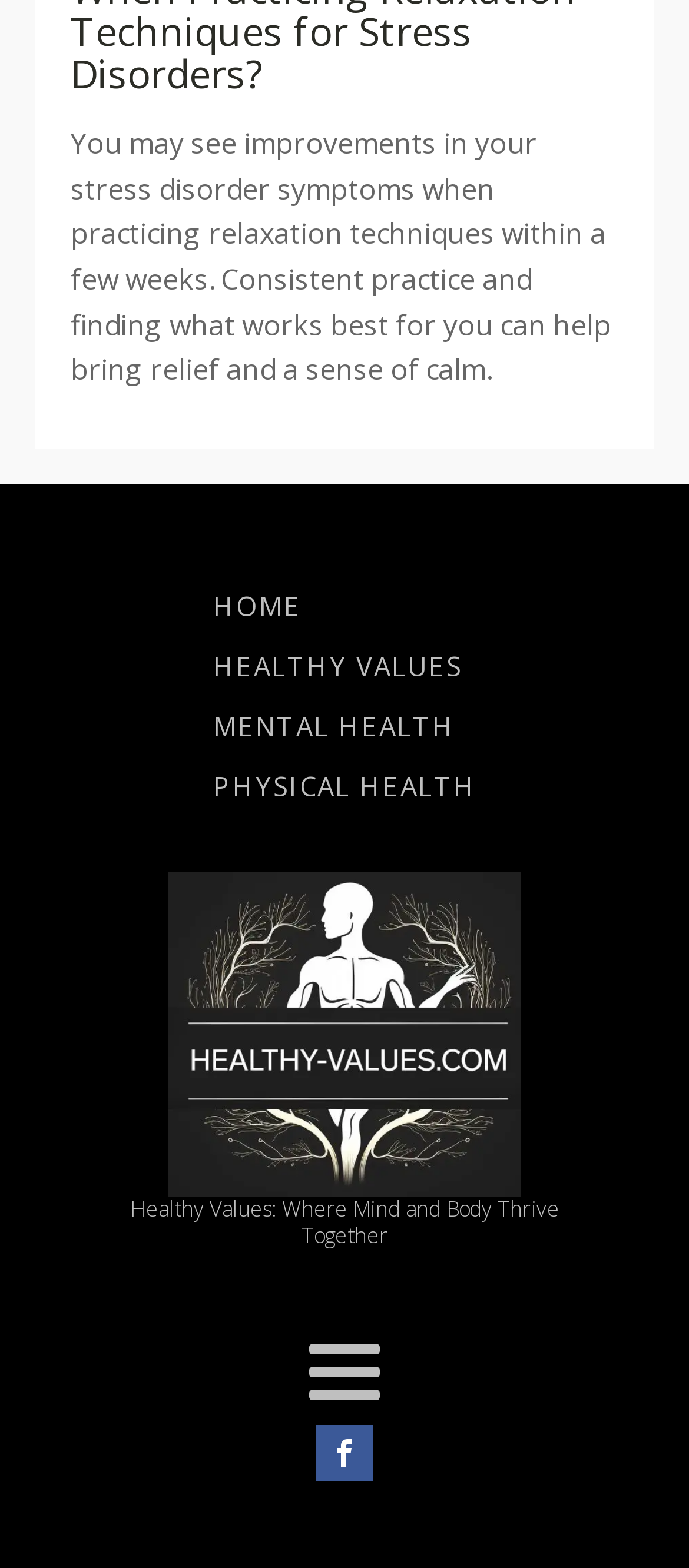What is the tone of the webpage?
Craft a detailed and extensive response to the question.

The tone of the webpage is calm and reassuring, as suggested by the text 'You may see improvements in your stress disorder symptoms...' which is written in a gentle and encouraging tone. The use of words like 'relief' and 'calm' also contribute to a soothing atmosphere, implying that the webpage is intended to be a calming and reassuring resource for users.